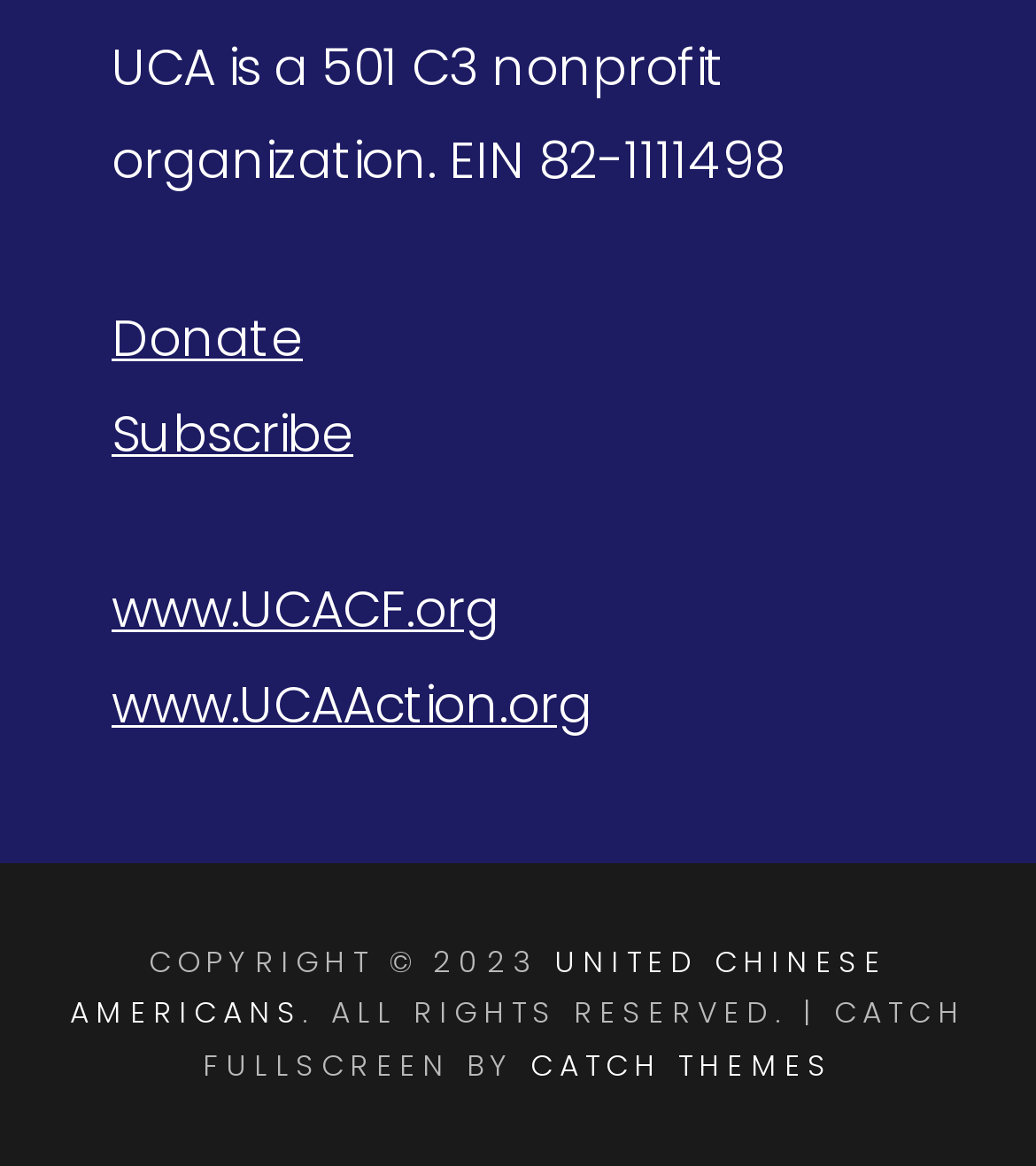What is the name of the organization?
With the help of the image, please provide a detailed response to the question.

The link element 'UNITED CHINESE AMERICANS' is likely the name of the organization, as it is prominently displayed on the webpage.